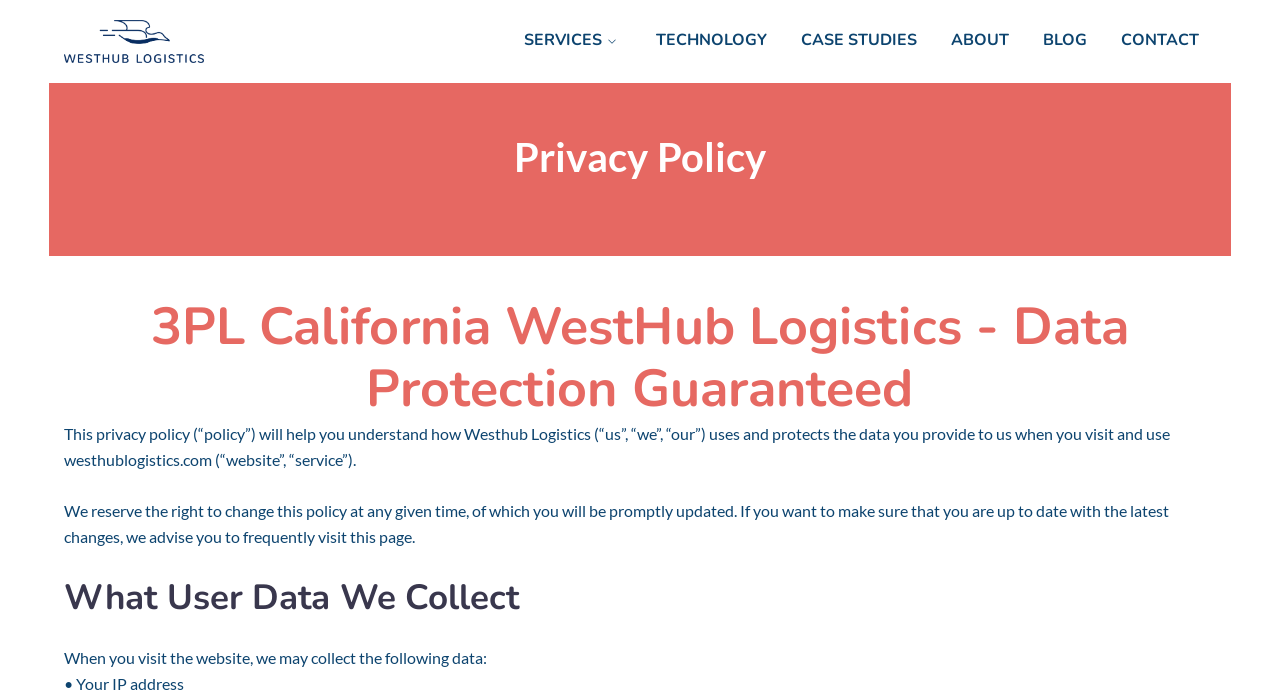Offer an in-depth caption of the entire webpage.

The webpage is about Westhub Logistics, a company that provides 3PL warehousing services and ensures data safety for its clients. At the top left of the page, there is a logo of Westhub Logistics, which is an image with a link to the company's main page. 

Below the logo, there is a navigation menu with six links: SERVICES, TECHNOLOGY, CASE STUDIES, ABOUT, BLOG, and CONTACT, which are aligned horizontally across the top of the page. 

The main content of the page is focused on the company's privacy policy. The title "Privacy Policy" is displayed prominently, followed by a heading that reads "3PL California WestHub Logistics - Data Protection Guaranteed". 

Below the title, there are two paragraphs of text that explain the company's privacy policy, including how they use and protect user data. The text is divided into sections, with headings such as "What User Data We Collect" and a list of specific data points, including IP addresses.